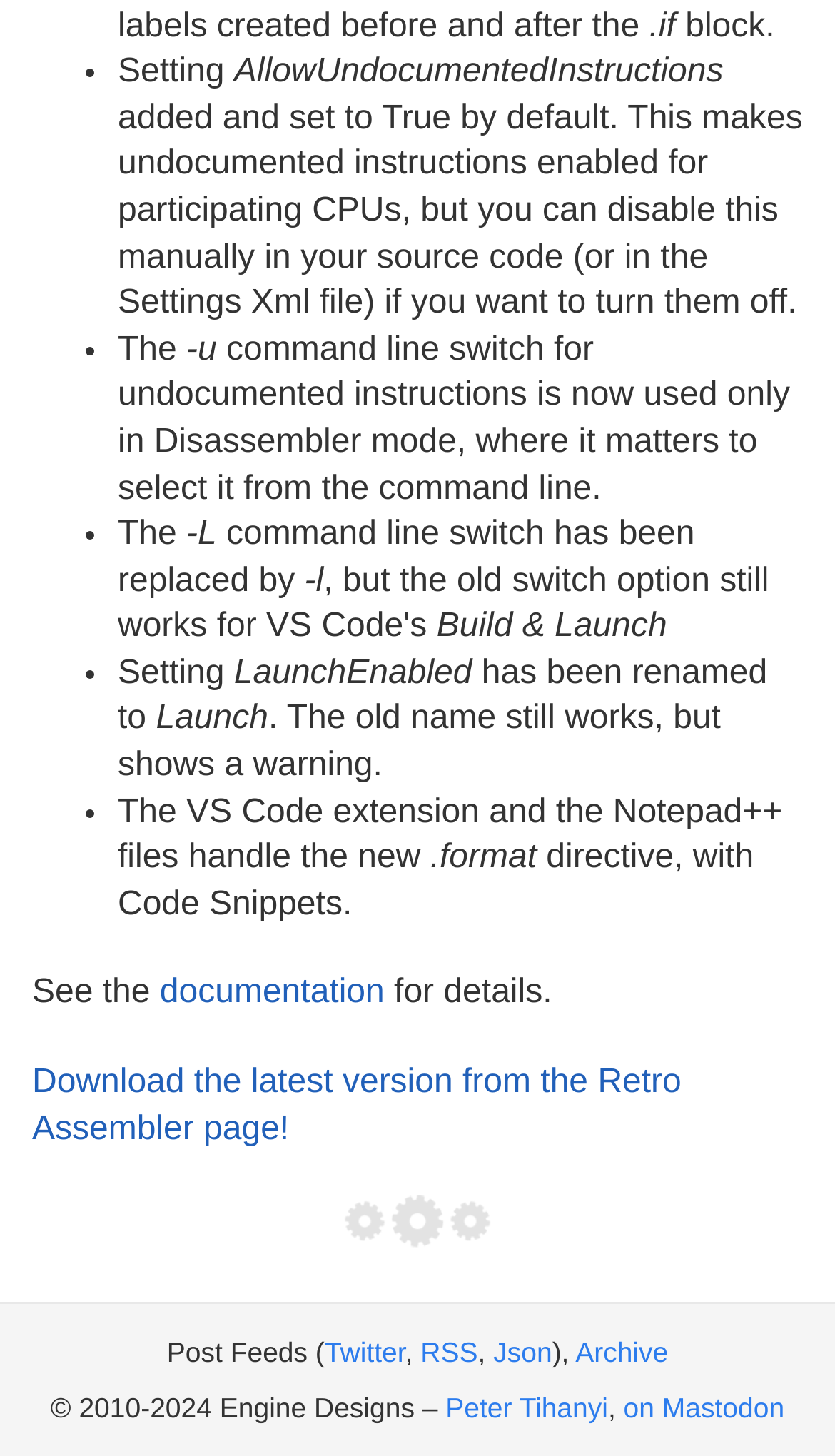Provide the bounding box coordinates for the UI element that is described as: "Peter Tihanyi".

[0.534, 0.956, 0.728, 0.978]